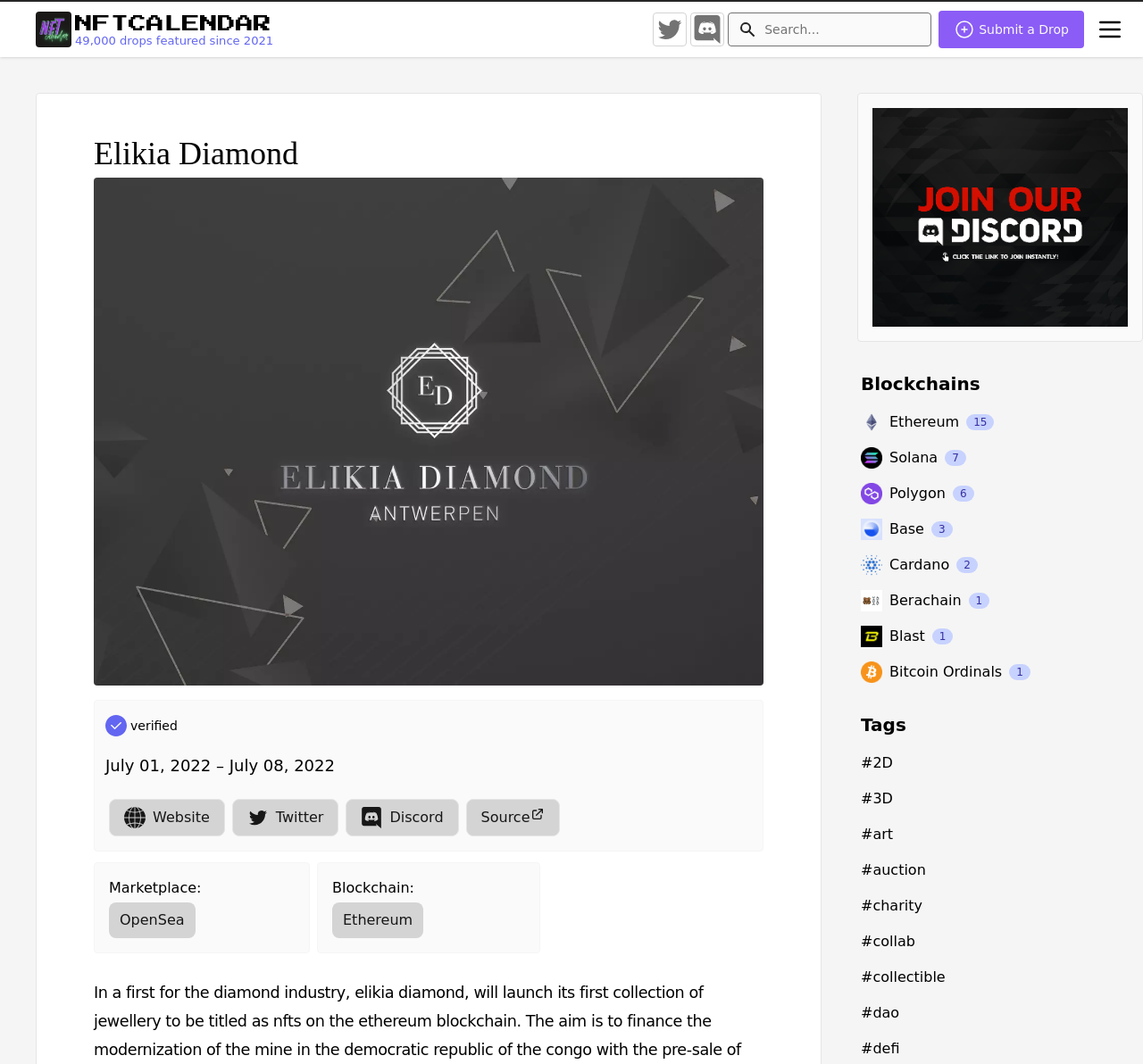Determine the bounding box coordinates of the clickable area required to perform the following instruction: "Explore OpenSea". The coordinates should be represented as four float numbers between 0 and 1: [left, top, right, bottom].

[0.095, 0.848, 0.171, 0.882]